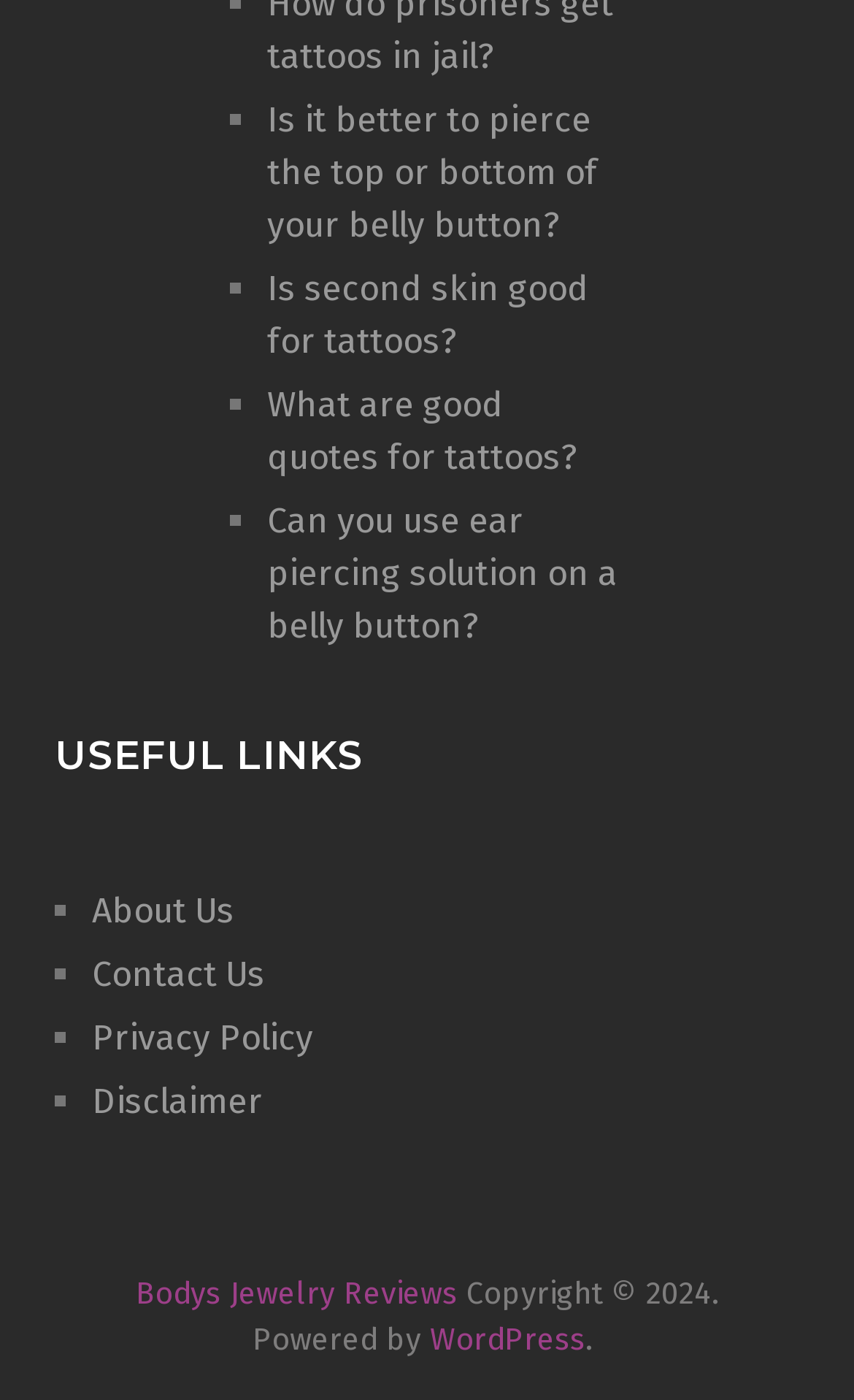Based on the element description "car title loans in MO", predict the bounding box coordinates of the UI element.

None